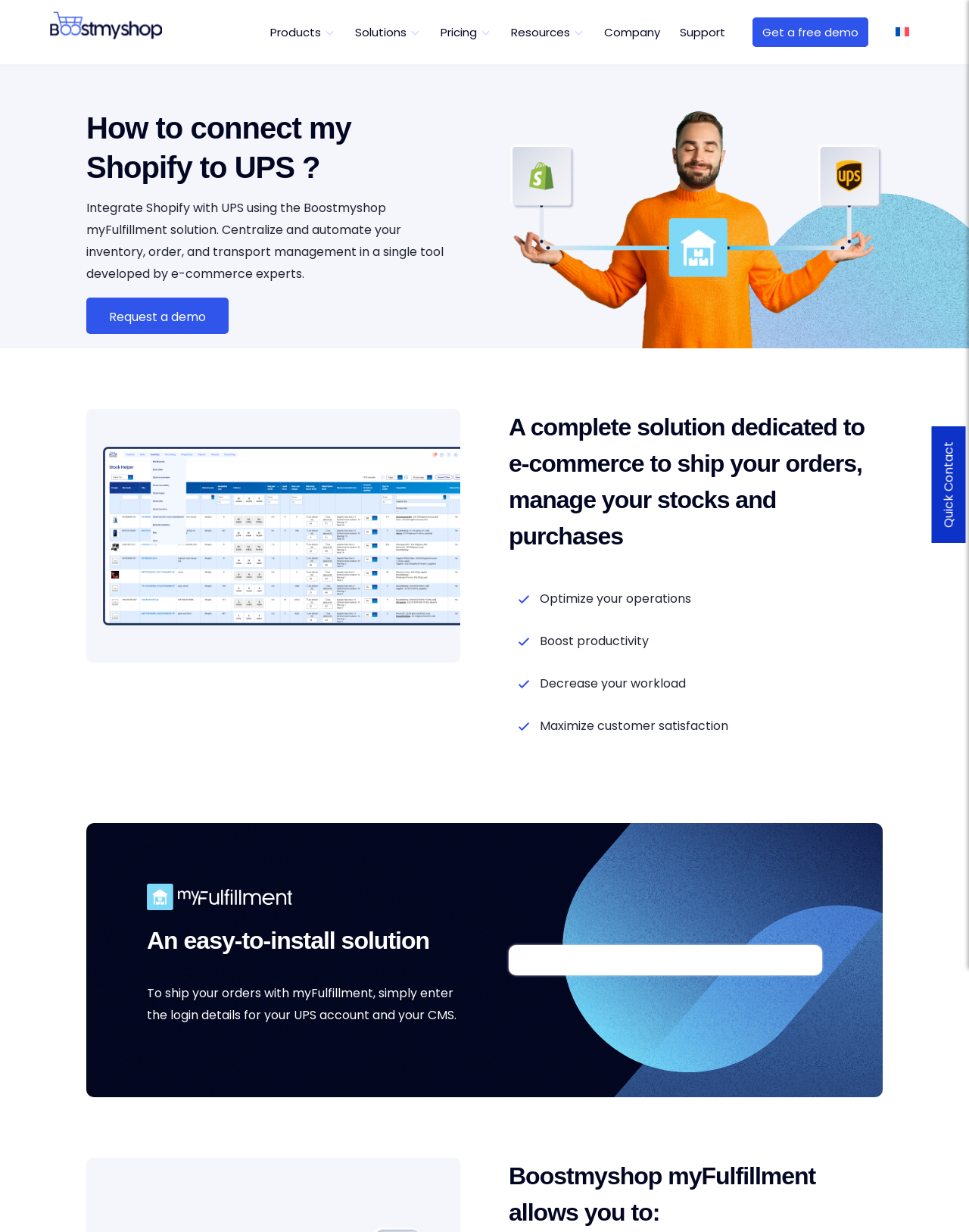Locate the bounding box coordinates of the area to click to fulfill this instruction: "Share via Facebook". The bounding box should be presented as four float numbers between 0 and 1, in the order [left, top, right, bottom].

None